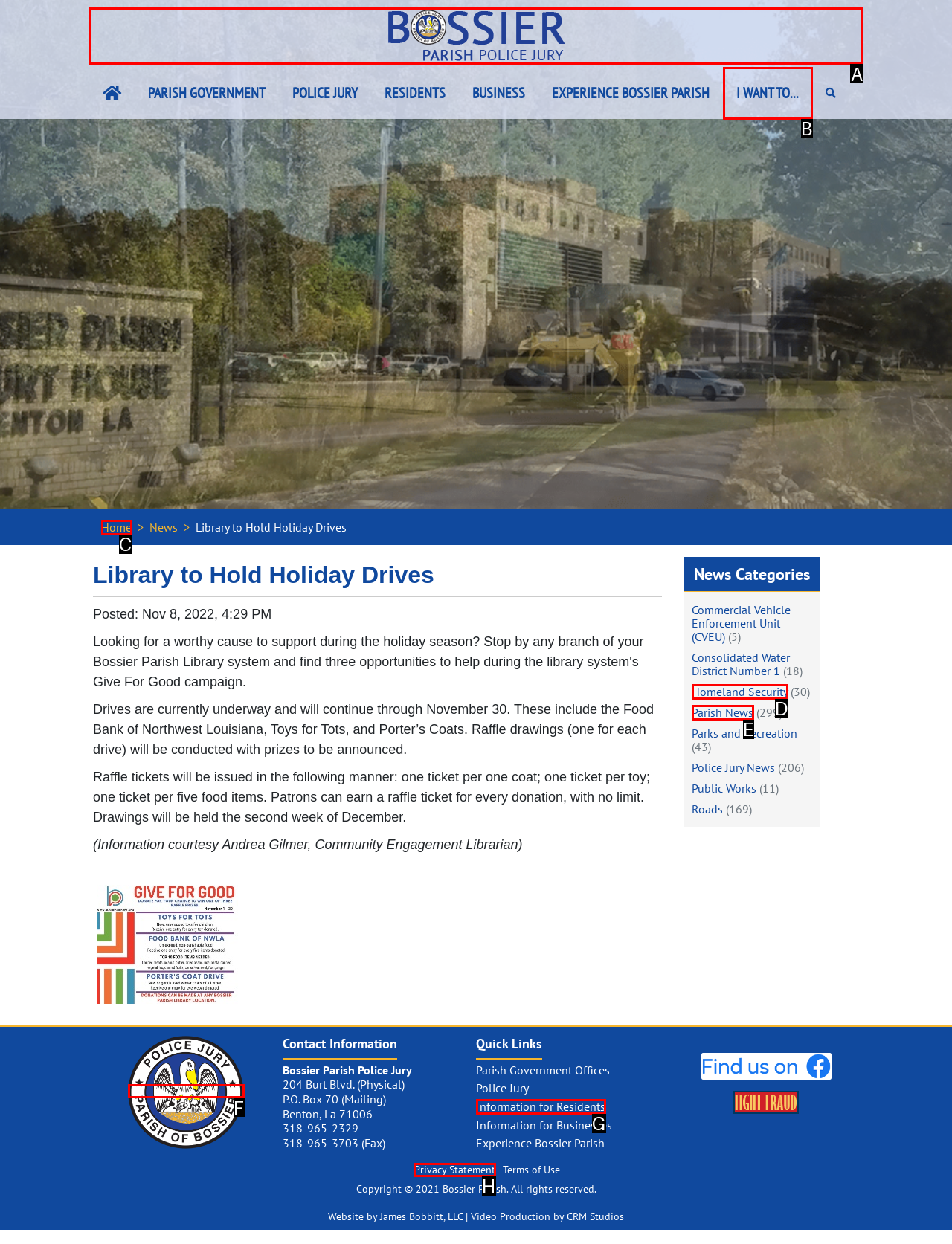Select the correct option from the given choices to perform this task: Click the 'Bossier Parish Police Jury' link. Provide the letter of that option.

A